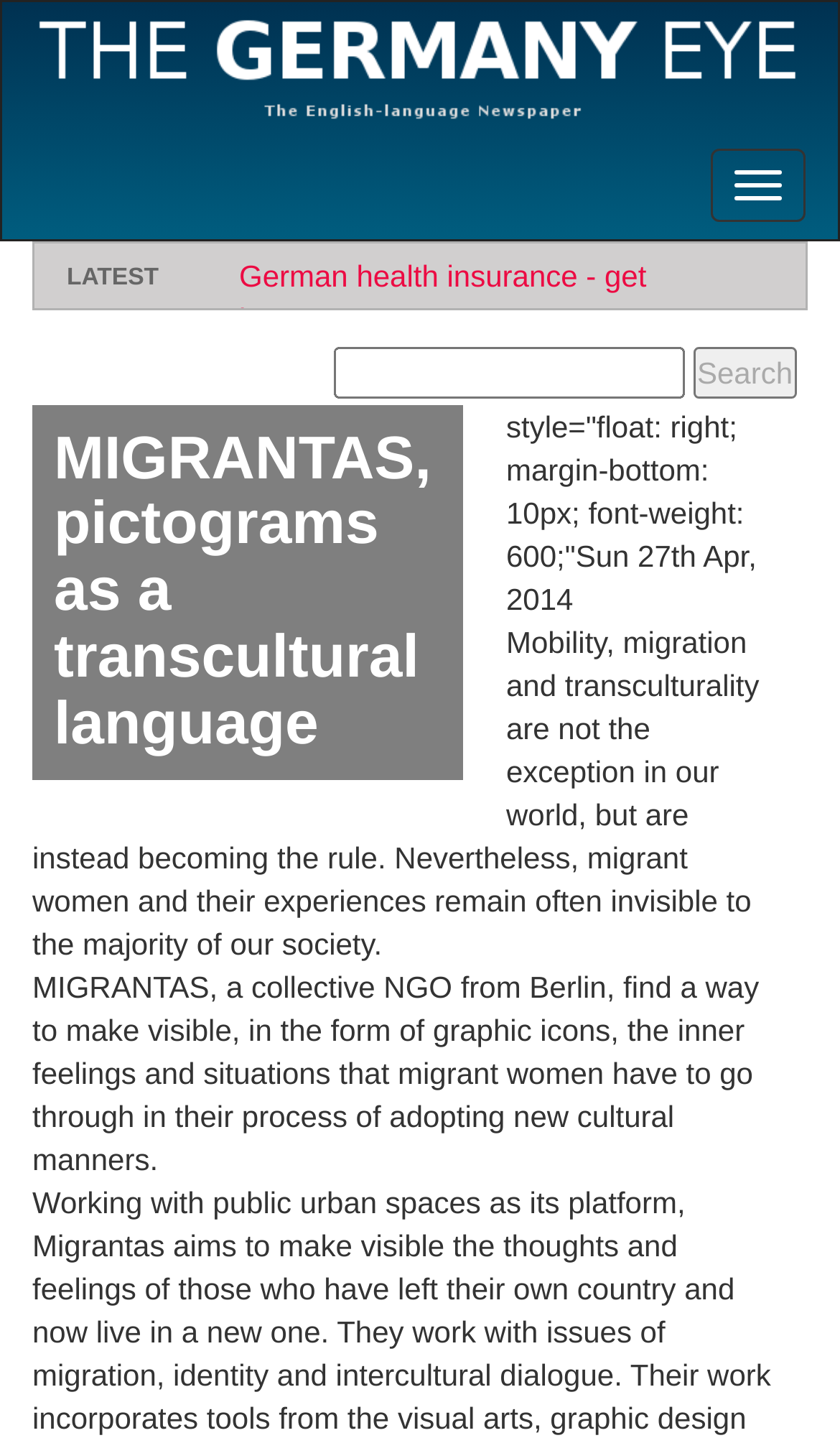Using the given description, provide the bounding box coordinates formatted as (top-left x, top-left y, bottom-right x, bottom-right y), with all values being floating point numbers between 0 and 1. Description: Toggle navigation

[0.846, 0.103, 0.959, 0.154]